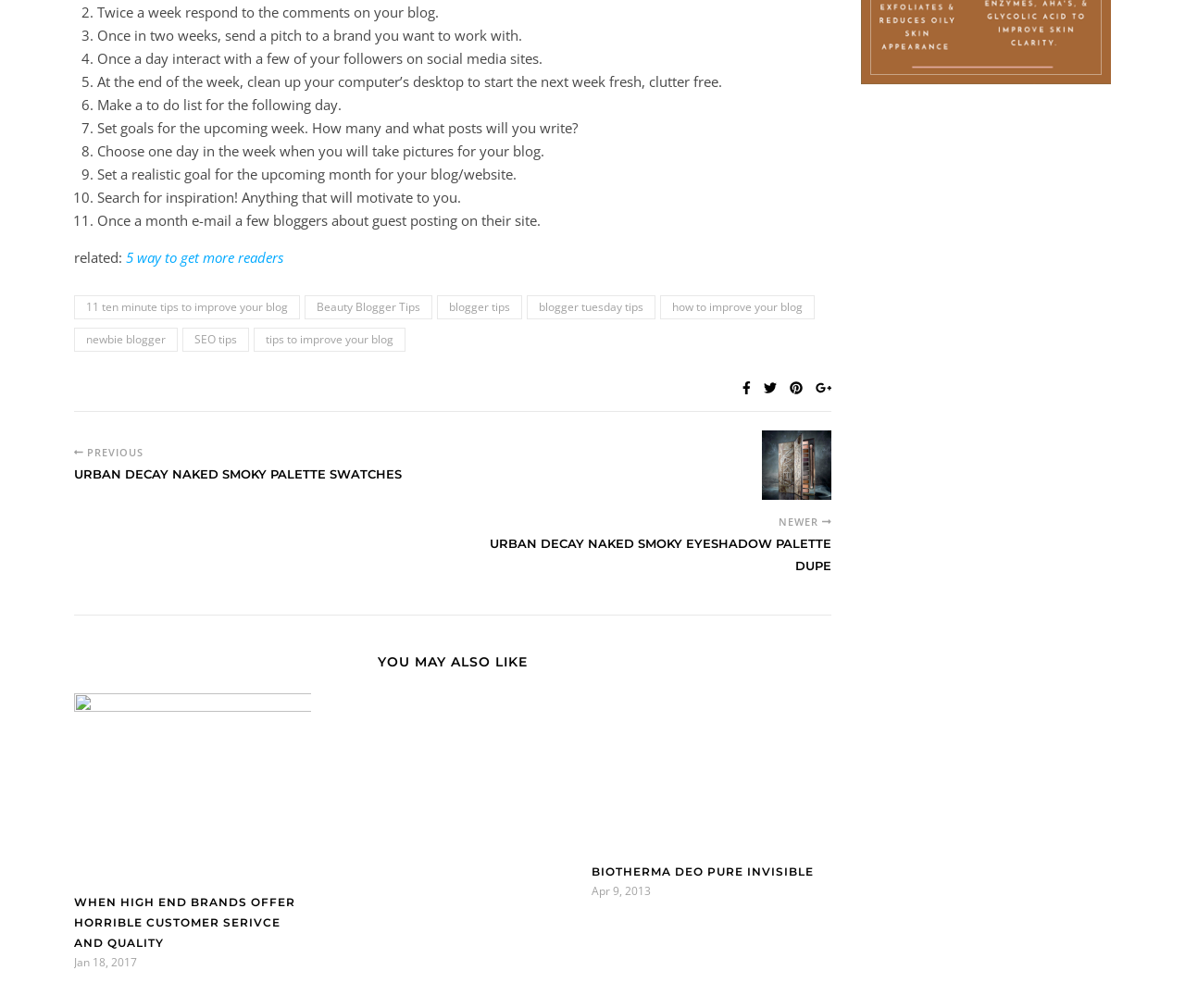Kindly respond to the following question with a single word or a brief phrase: 
How often should you clean your computer's desktop?

Once a week